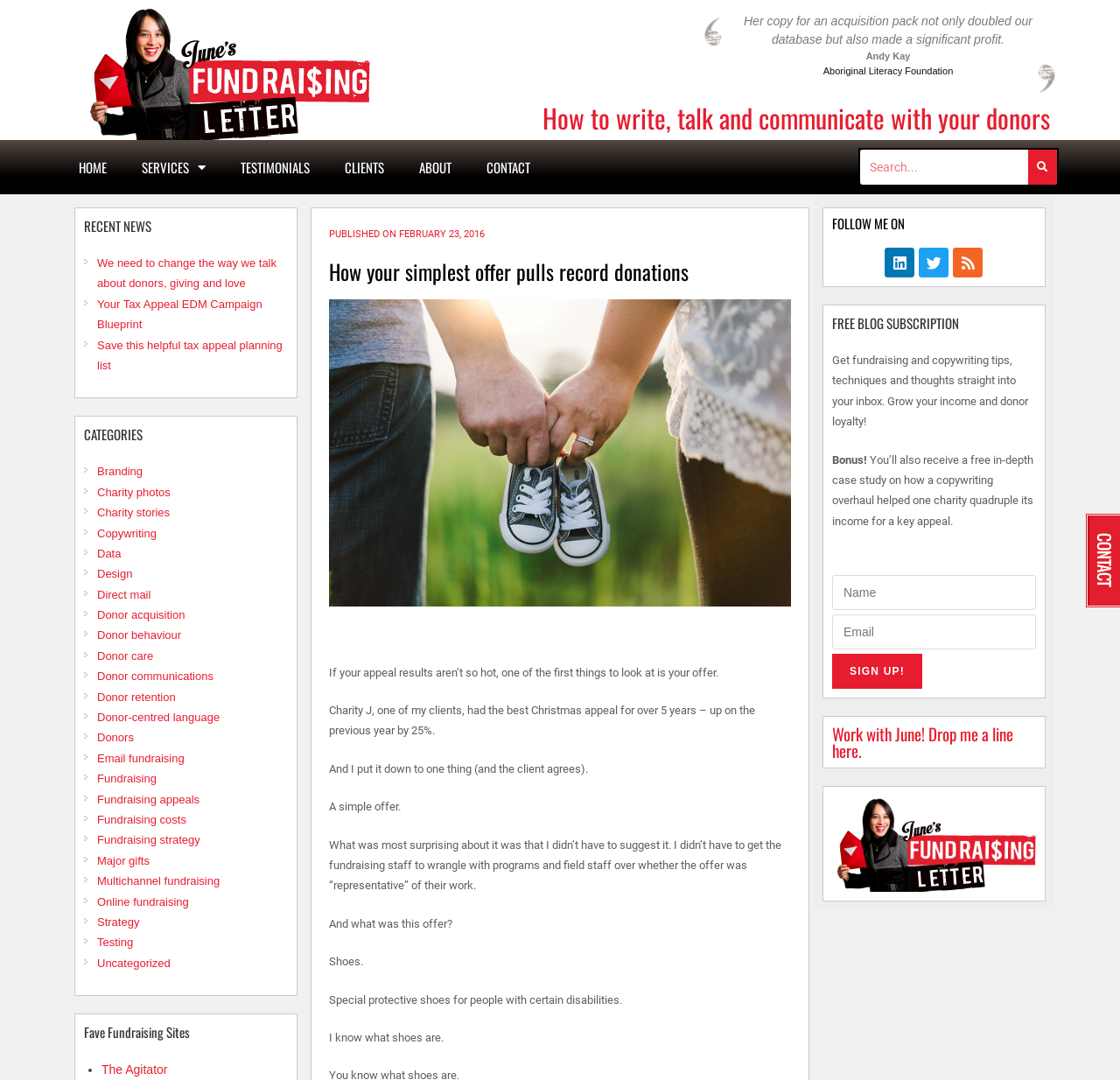Determine the bounding box coordinates of the section to be clicked to follow the instruction: "Read the recent news". The coordinates should be given as four float numbers between 0 and 1, formatted as [left, top, right, bottom].

[0.087, 0.237, 0.247, 0.269]